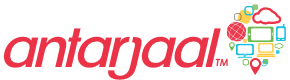What language is Antarjaal focused on learning through their mobile applications?
Examine the screenshot and reply with a single word or phrase.

Kannada